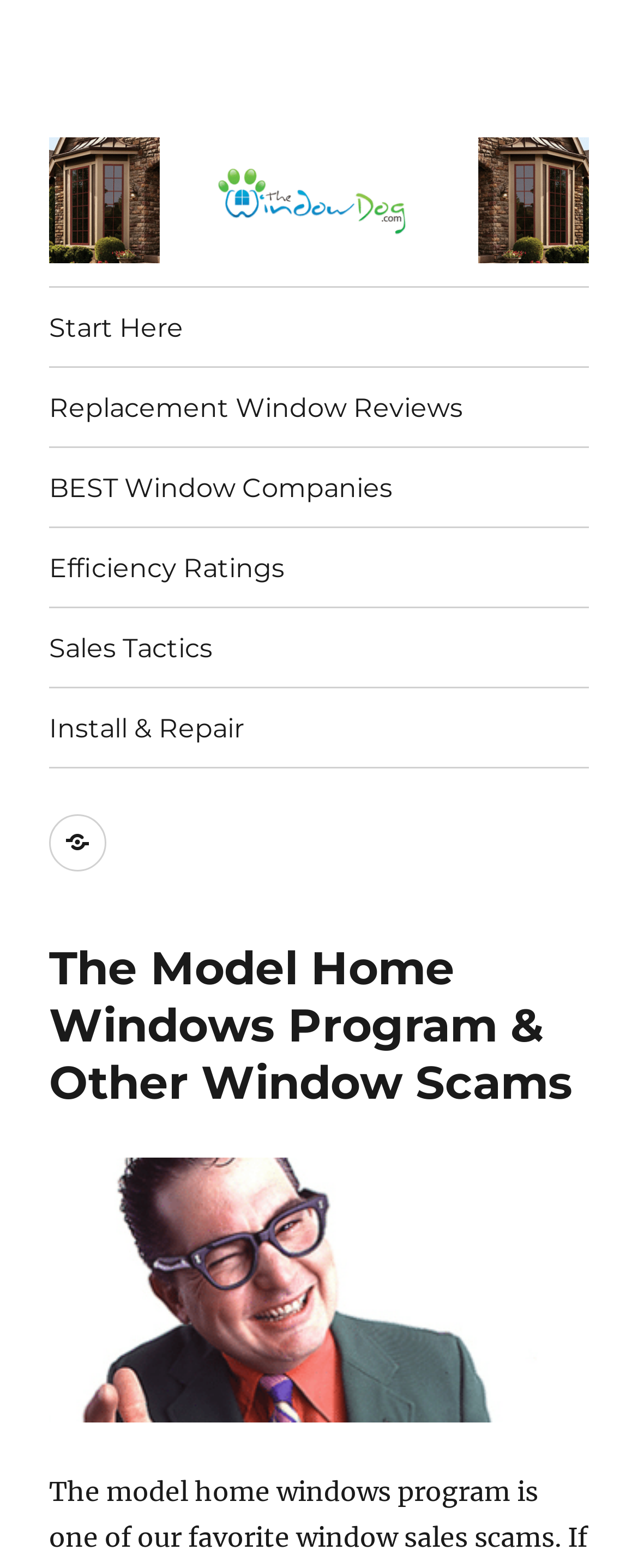Pinpoint the bounding box coordinates of the clickable element to carry out the following instruction: "Explore the best window companies."

[0.077, 0.286, 0.923, 0.336]